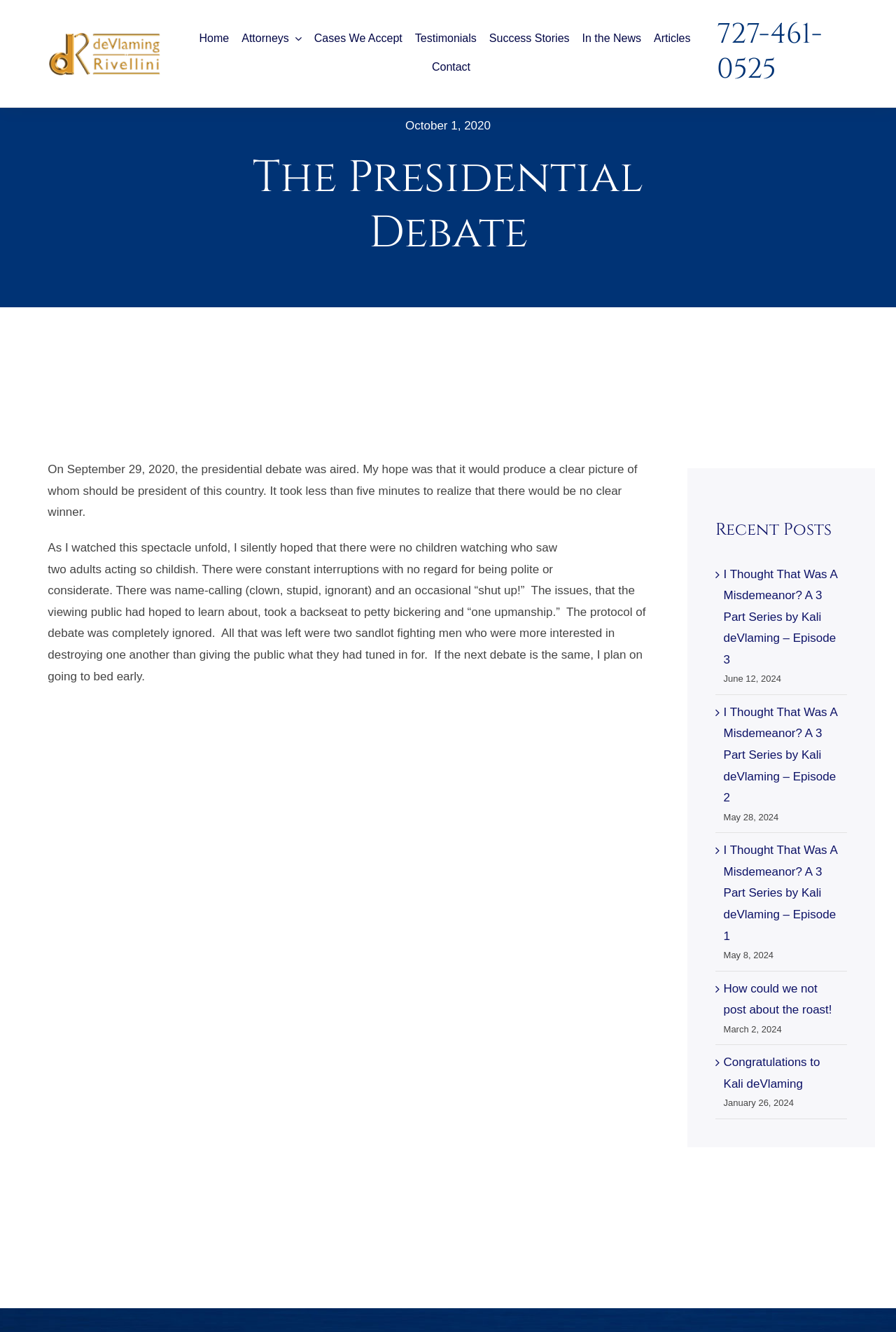Summarize the webpage with intricate details.

The webpage is about a law firm, deVlaming & Rivellini P.A., and features a blog post about the presidential debate. At the top left corner, there is a logo link "deVlamingRivellini_side-logo-300". Next to it, there is a navigation menu "Virtual Assistant Main Menu" with 8 links: "Home", "Attorneys", "Cases We Accept", "Testimonials", "Success Stories", "In the News", "Articles", and "Contact".

On the top right corner, there is a phone number "727-461-0525" displayed as a heading and a link. Below it, there is a date "October 1, 2020" displayed as static text.

The main content of the webpage is a blog post titled "The Presidential Debate" which takes up most of the page. The post starts with a paragraph discussing the author's hope for the debate to produce a clear picture of who should be president, but it took less than five minutes to realize that there would be no clear winner. The rest of the post describes the author's disappointment with the debate, criticizing the constant interruptions, name-calling, and lack of politeness.

Below the blog post, there is a section titled "Recent Posts" with 5 links to other blog posts, each with a date displayed next to it. The posts are titled "I Thought That Was A Misdemeanor? A 3 Part Series by Kali deVlaming – Episode 3", "I Thought That Was A Misdemeanor? A 3 Part Series by Kali deVlaming – Episode 2", "I Thought That Was A Misdemeanor? A 3 Part Series by Kali deVlaming – Episode 1", "How could we not post about the roast!", and "Congratulations to Kali deVlaming". The dates range from January 26, 2024, to June 12, 2024.

At the bottom left corner, there is a link "Go to Top" with an arrow icon.